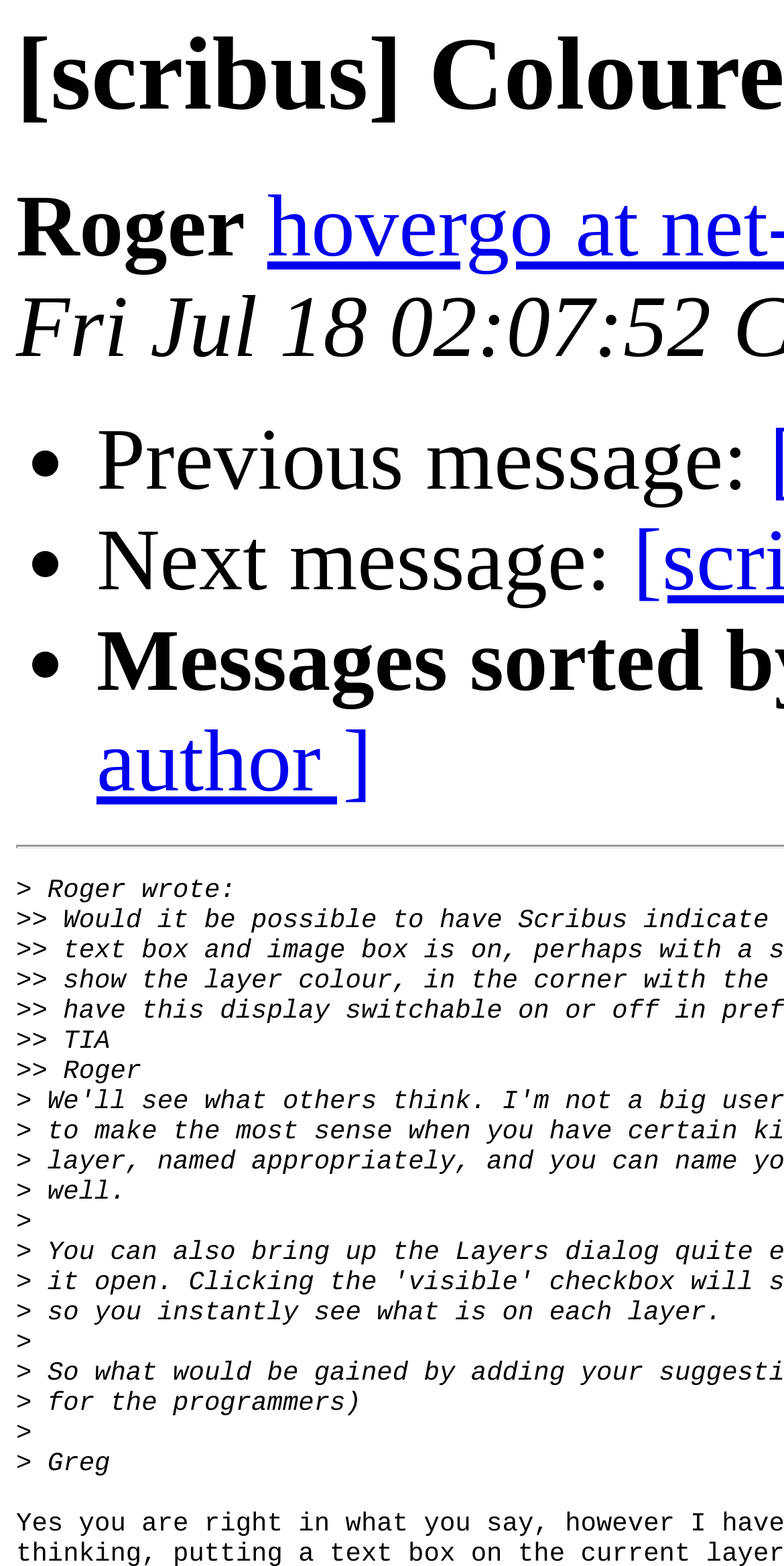Provide a comprehensive caption for the webpage.

The webpage appears to be a discussion forum or email thread, with a focus on the topic of "Coloured Layers" in Scribus. At the top, there is a header with the name "Roger". Below the header, there are three list markers, each followed by a static text element indicating navigation options: "Previous message:", "Next message:", and another "Next message:".

Below these navigation options, there is a conversation thread between two individuals, Roger and Greg. The conversation is structured with each message indented and prefixed with a ">" symbol. Roger's messages are followed by Greg's responses. The conversation discusses the topic of coloured layers in Scribus, with Roger explaining the benefits of using coloured layers, such as being able to instantly see what is on each layer. Greg responds to Roger's messages, and the conversation continues in this format.

There are no images on the page, and the layout is primarily composed of static text elements. The overall structure of the conversation is clear, with each message building on the previous one to create a cohesive discussion.